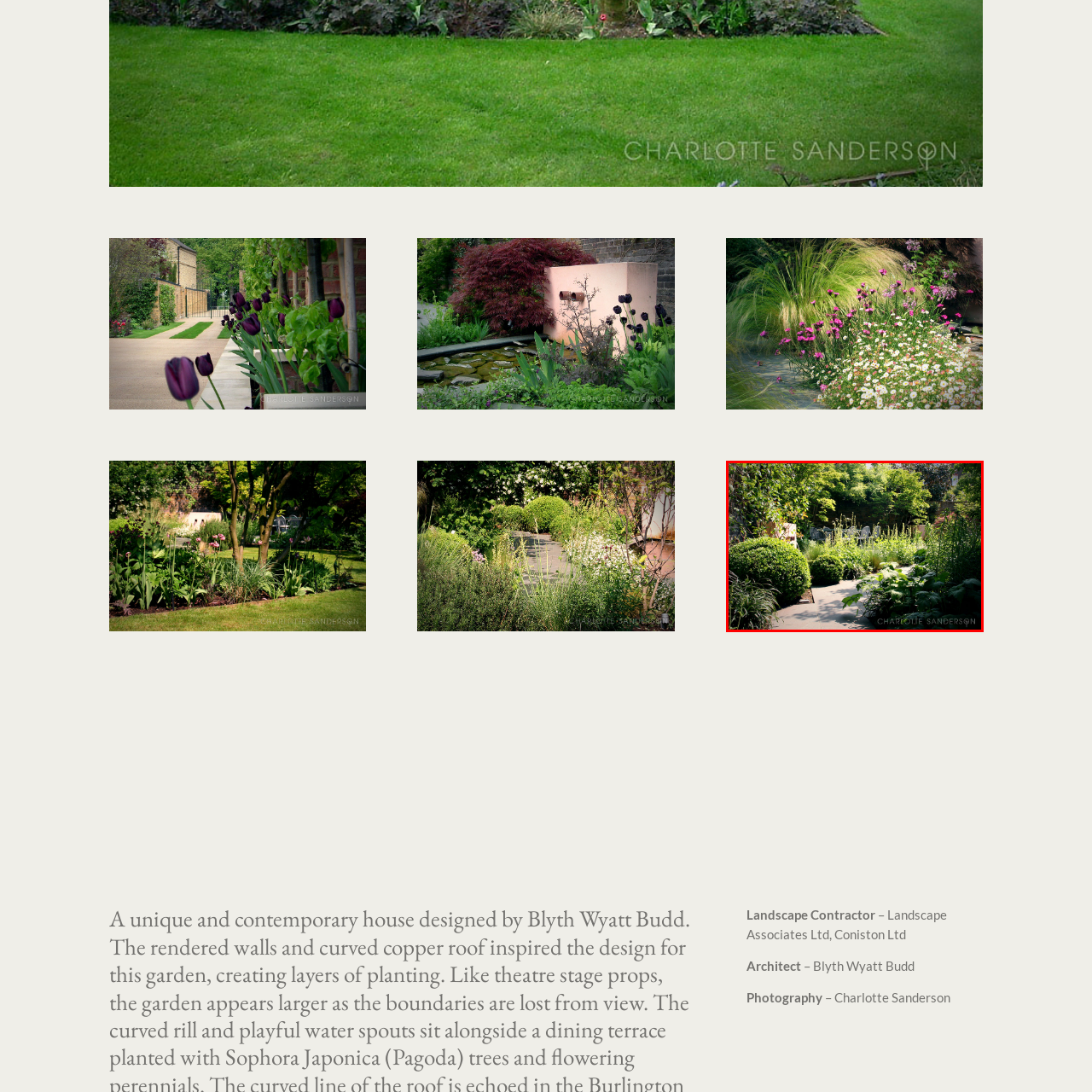Analyze the image highlighted by the red bounding box and give a one-word or phrase answer to the query: Who took the photograph?

Charlotte Sanderson